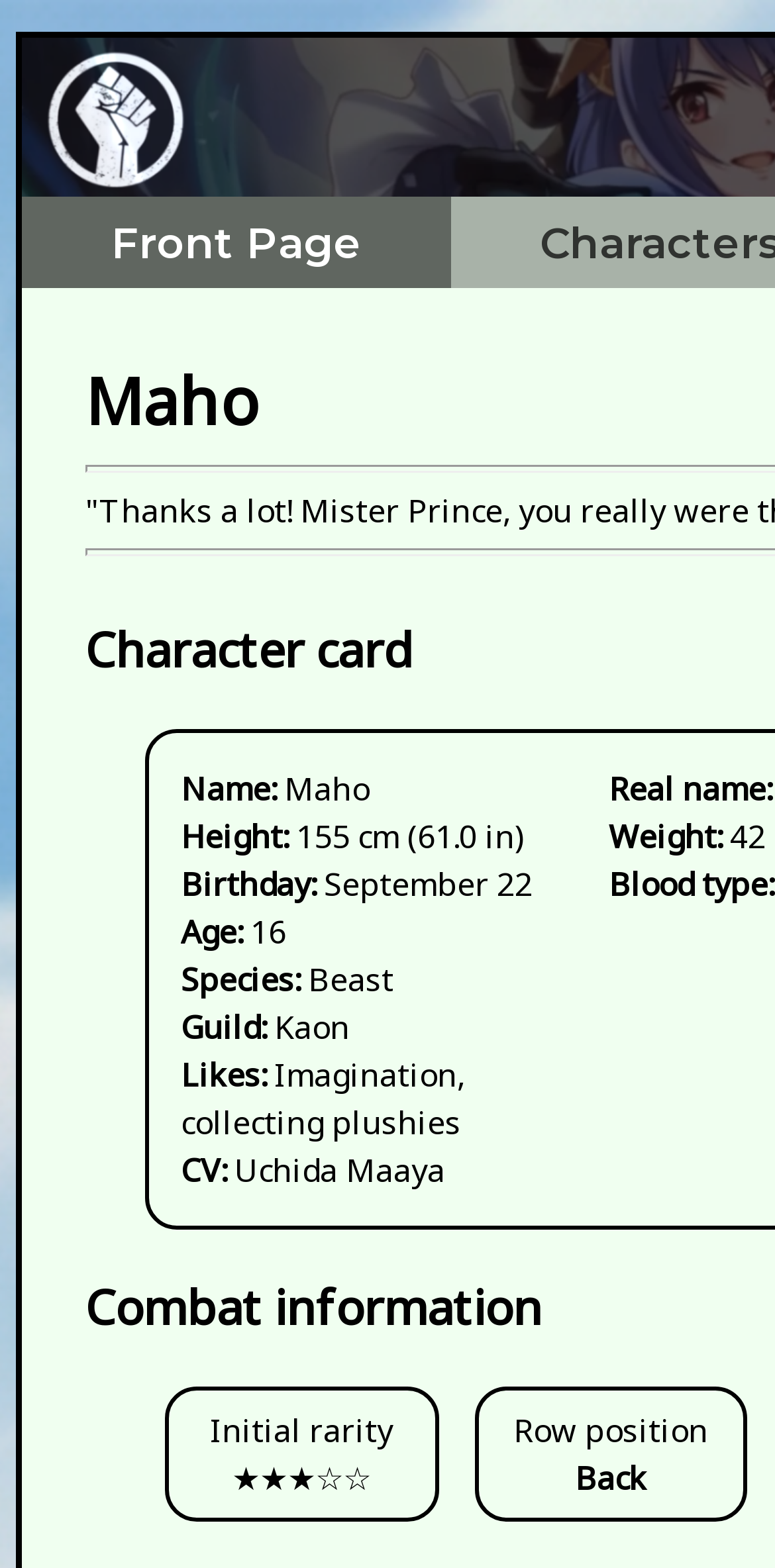What is Maho's species?
Examine the screenshot and reply with a single word or phrase.

Beast